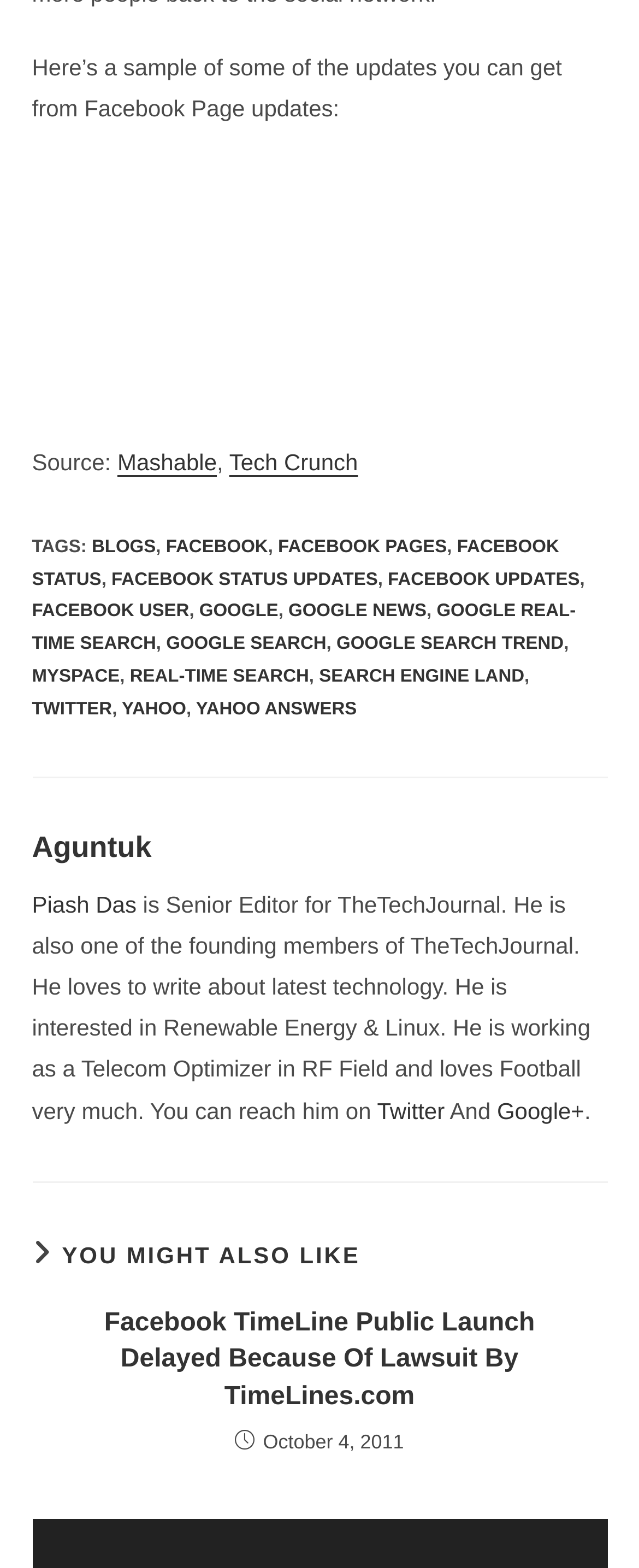From the given element description: "Facebook user", find the bounding box for the UI element. Provide the coordinates as four float numbers between 0 and 1, in the order [left, top, right, bottom].

[0.05, 0.384, 0.296, 0.396]